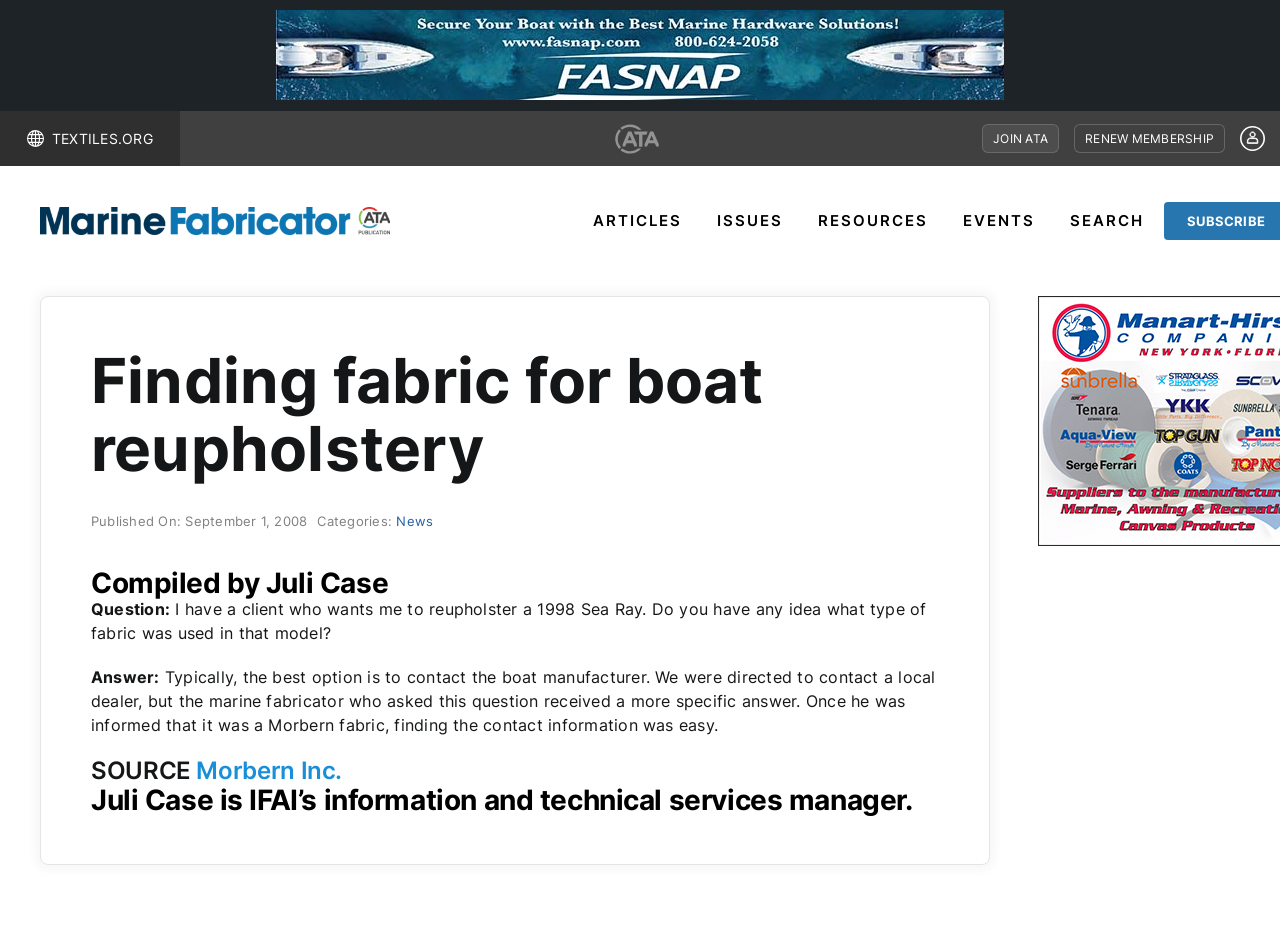What type of fabric was used in the 1998 Sea Ray?
Using the visual information, reply with a single word or short phrase.

Morbern fabric